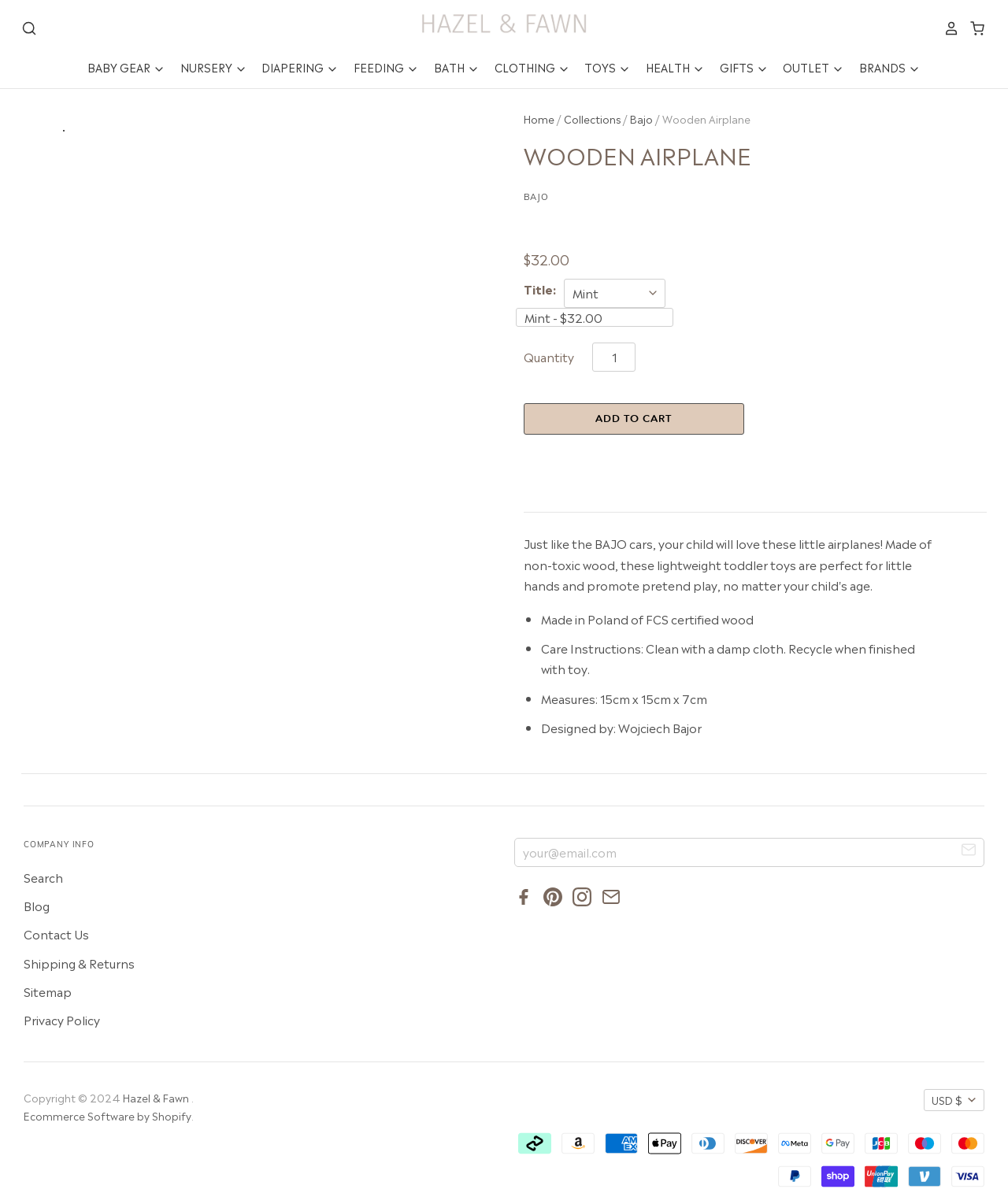Write a detailed summary of the webpage, including text, images, and layout.

This webpage is about a product called "BAJO Wooden Airplane" from Hazel & Fawn. At the top left corner, there is a logo with a link to the homepage. Next to it, there is a main menu with various categories such as "BABY GEAR", "NURSERY", "DIAPERING", and more. Each category has a dropdown menu with subcategories.

Below the main menu, there is a breadcrumb navigation with links to "Home", "Collections", and "Bajo". The product title "WOODEN AIRPLANE" is displayed prominently in a heading.

The product information is displayed in the center of the page. There is a product image on the left, and on the right, there is a description of the product, including its price ($32.00), title, and product options. Below the product information, there is a section with details about the product, including its materials, care instructions, measurements, and designer.

On the right side of the page, there is a call-to-action button to "Add to cart". Below it, there are links to related products and customer reviews.

At the bottom of the page, there is a section with company information, including links to "Search", "Blog", "Contact Us", and more. There is also a newsletter subscription box and social media links.

Throughout the page, there are various images, including the product image, logo, and icons for the main menu categories and social media links.